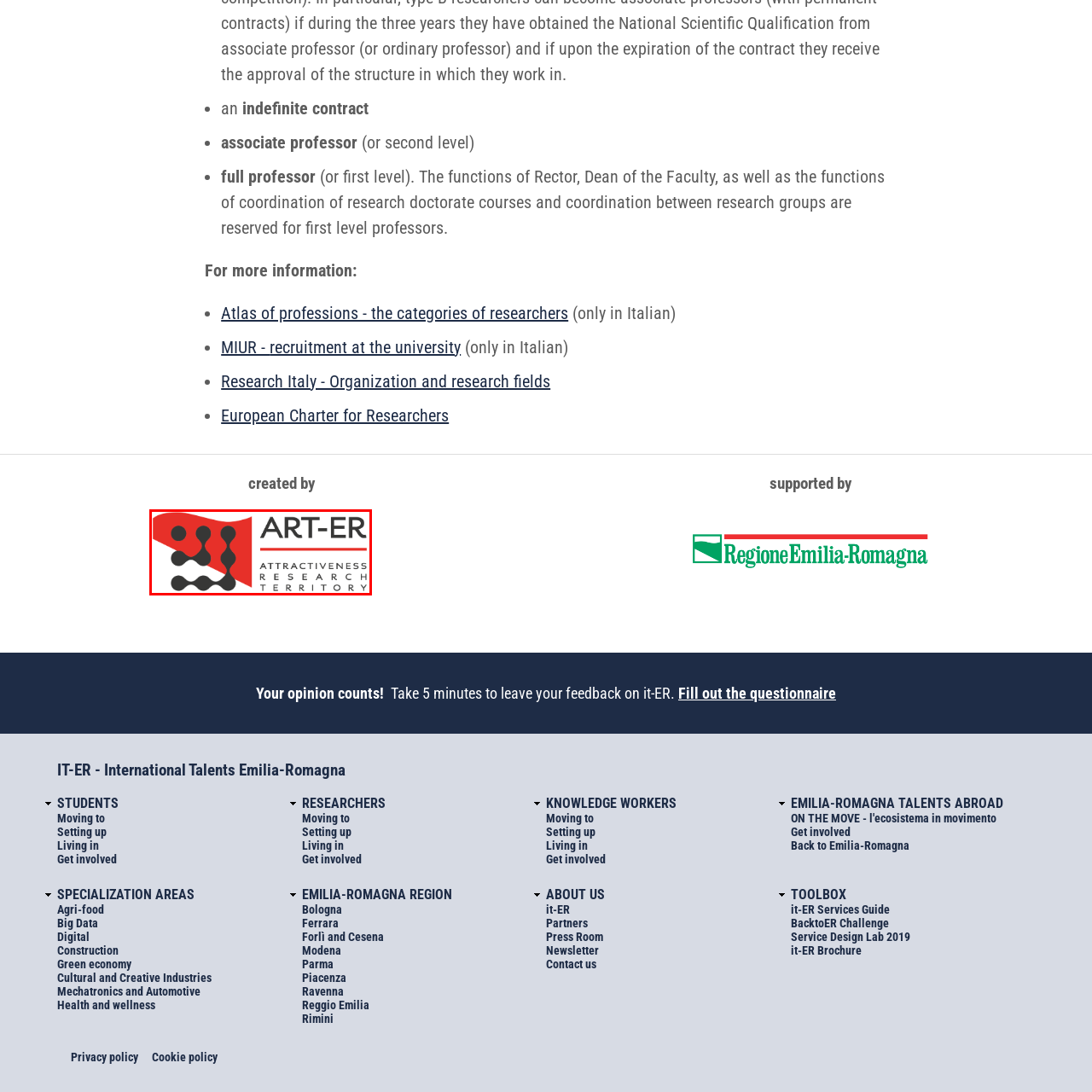Please examine the image within the red bounding box and provide an answer to the following question using a single word or phrase:
What is the color of the backdrop in the logo?

red